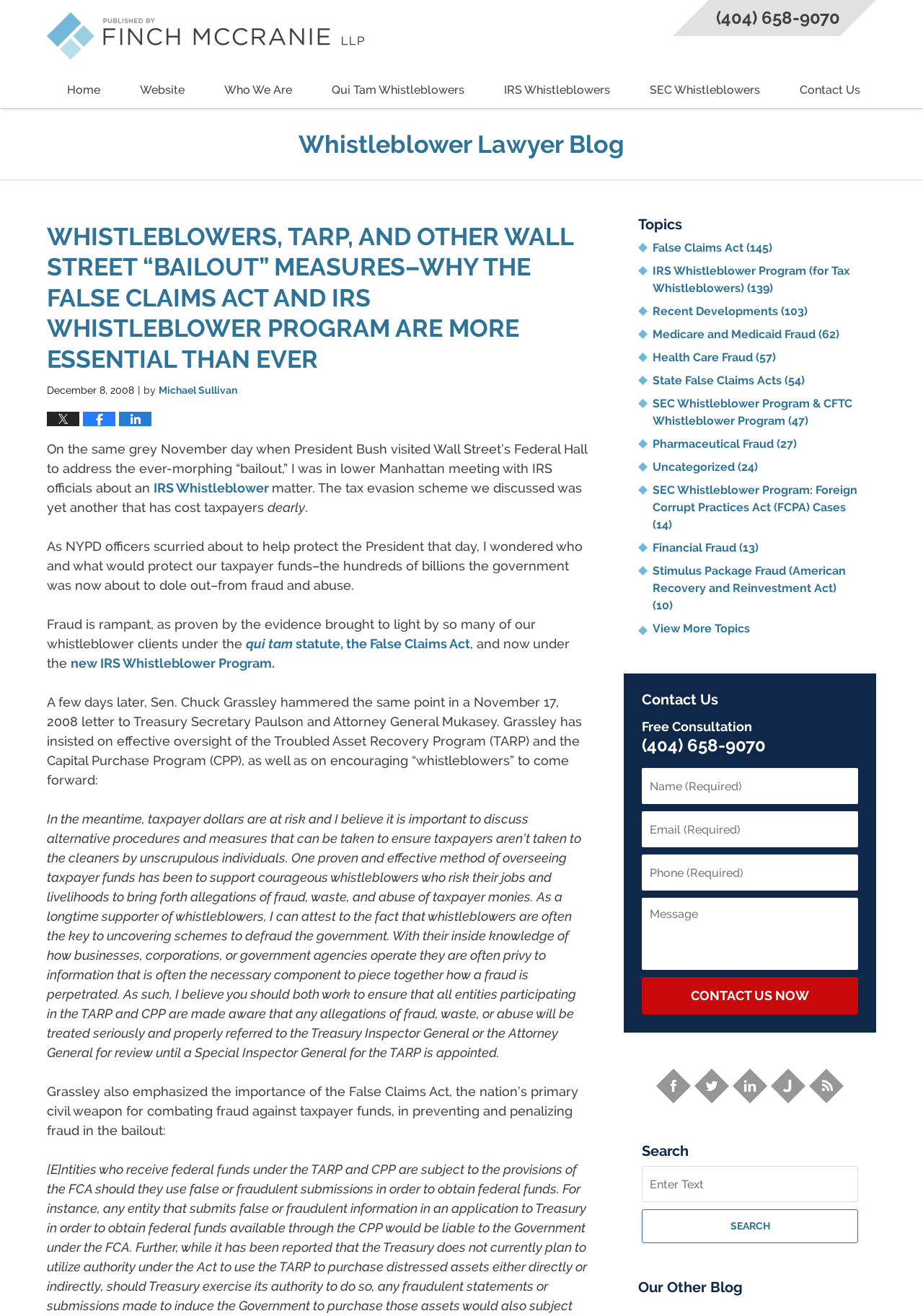Please determine the bounding box coordinates of the element to click on in order to accomplish the following task: "Contact Us Now". Ensure the coordinates are four float numbers ranging from 0 to 1, i.e., [left, top, right, bottom].

[0.695, 0.743, 0.93, 0.771]